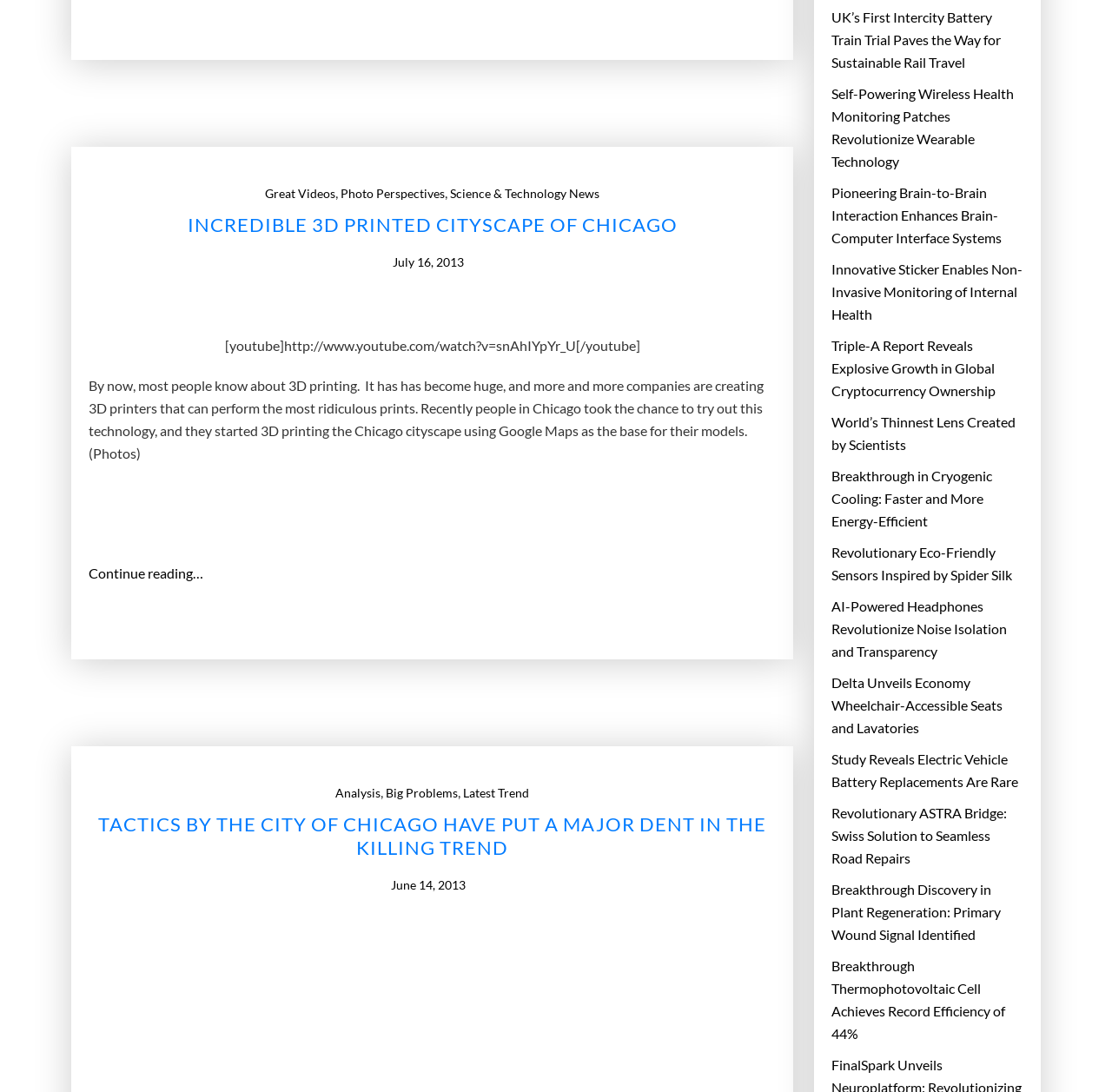Find the bounding box coordinates for the HTML element specified by: "Photo Perspectives".

[0.306, 0.167, 0.4, 0.188]